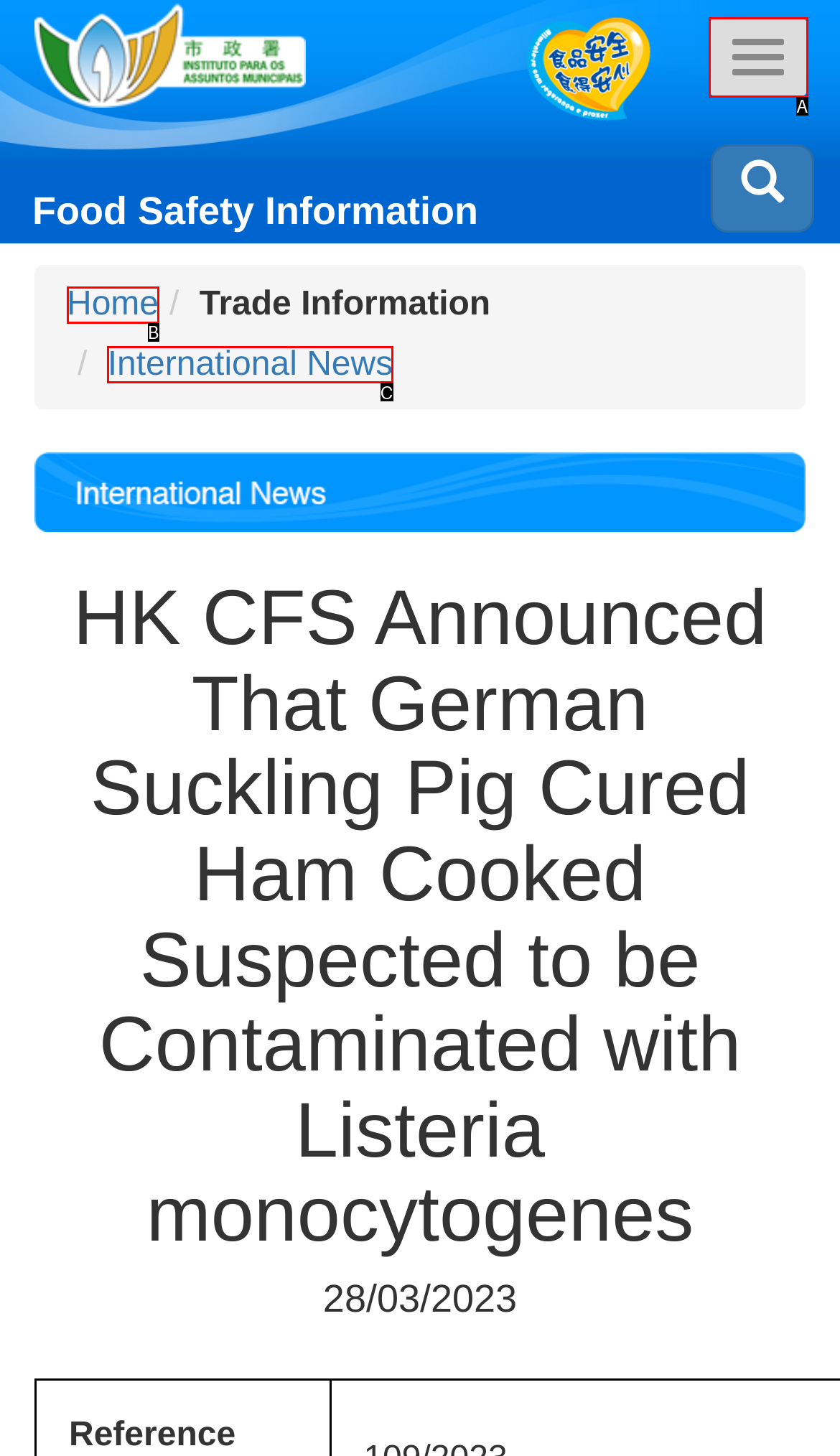Choose the HTML element that best fits the description: International News. Answer with the option's letter directly.

C